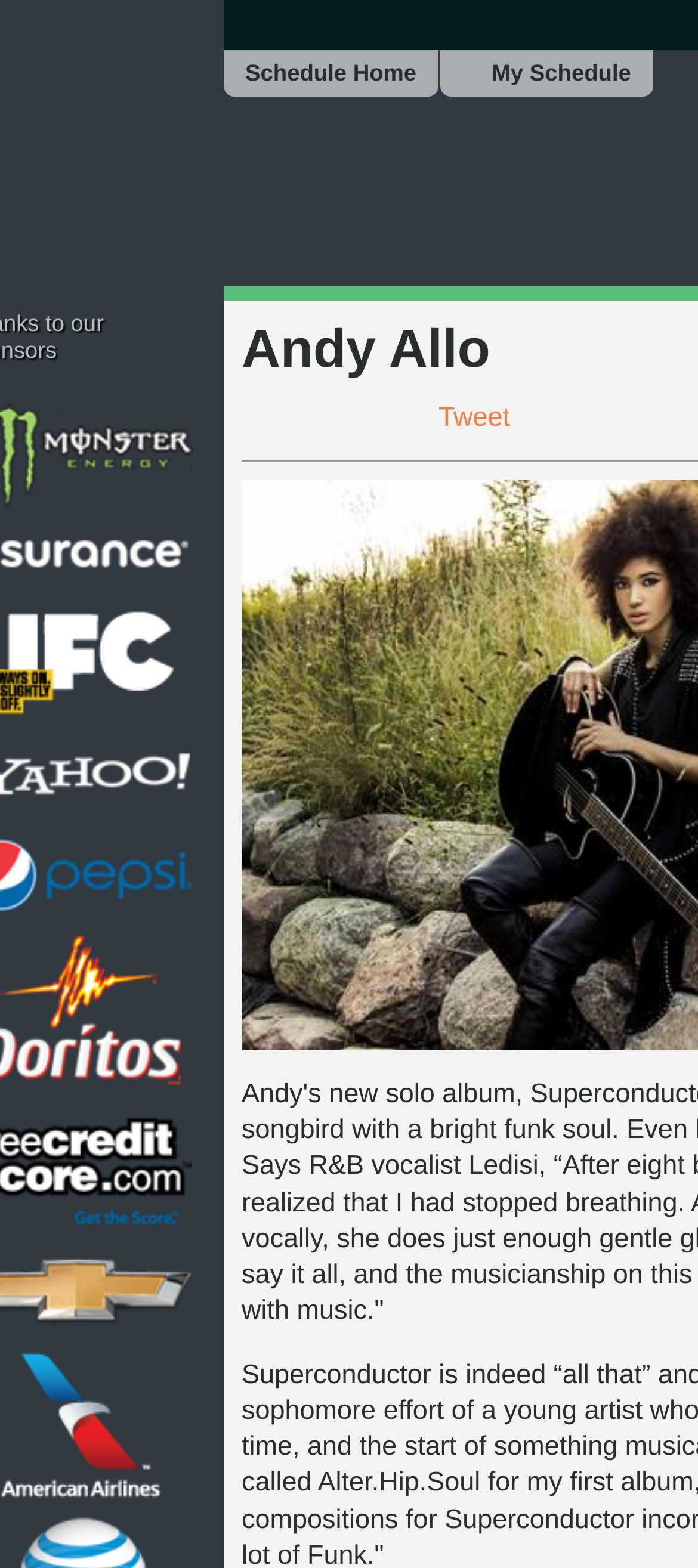Please determine the bounding box coordinates, formatted as (top-left x, top-left y, bottom-right x, bottom-right y), with all values as floating point numbers between 0 and 1. Identify the bounding box of the region described as: Schedule Home

[0.321, 0.032, 0.627, 0.062]